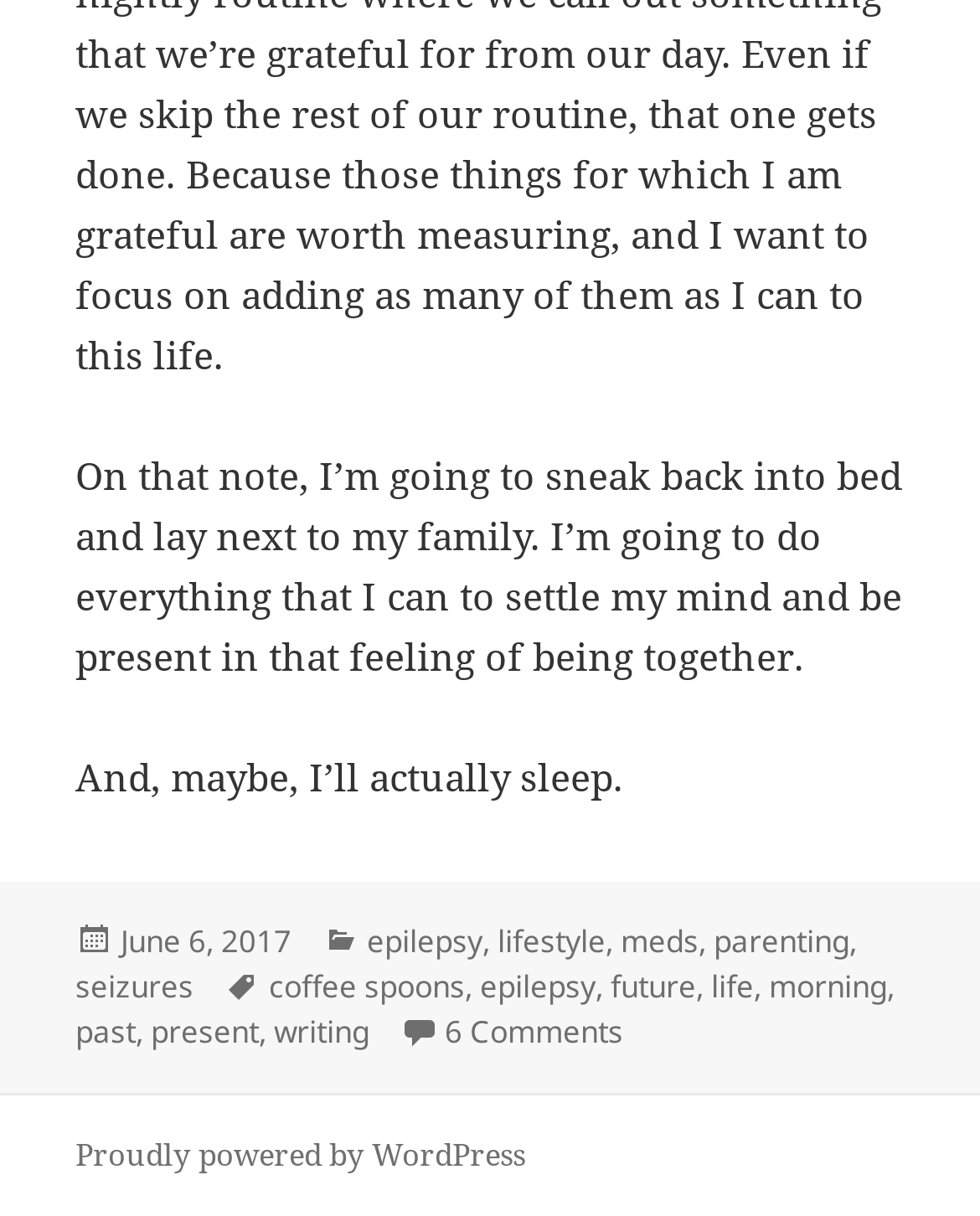Please provide the bounding box coordinate of the region that matches the element description: morning. Coordinates should be in the format (top-left x, top-left y, bottom-right x, bottom-right y) and all values should be between 0 and 1.

[0.785, 0.793, 0.905, 0.83]